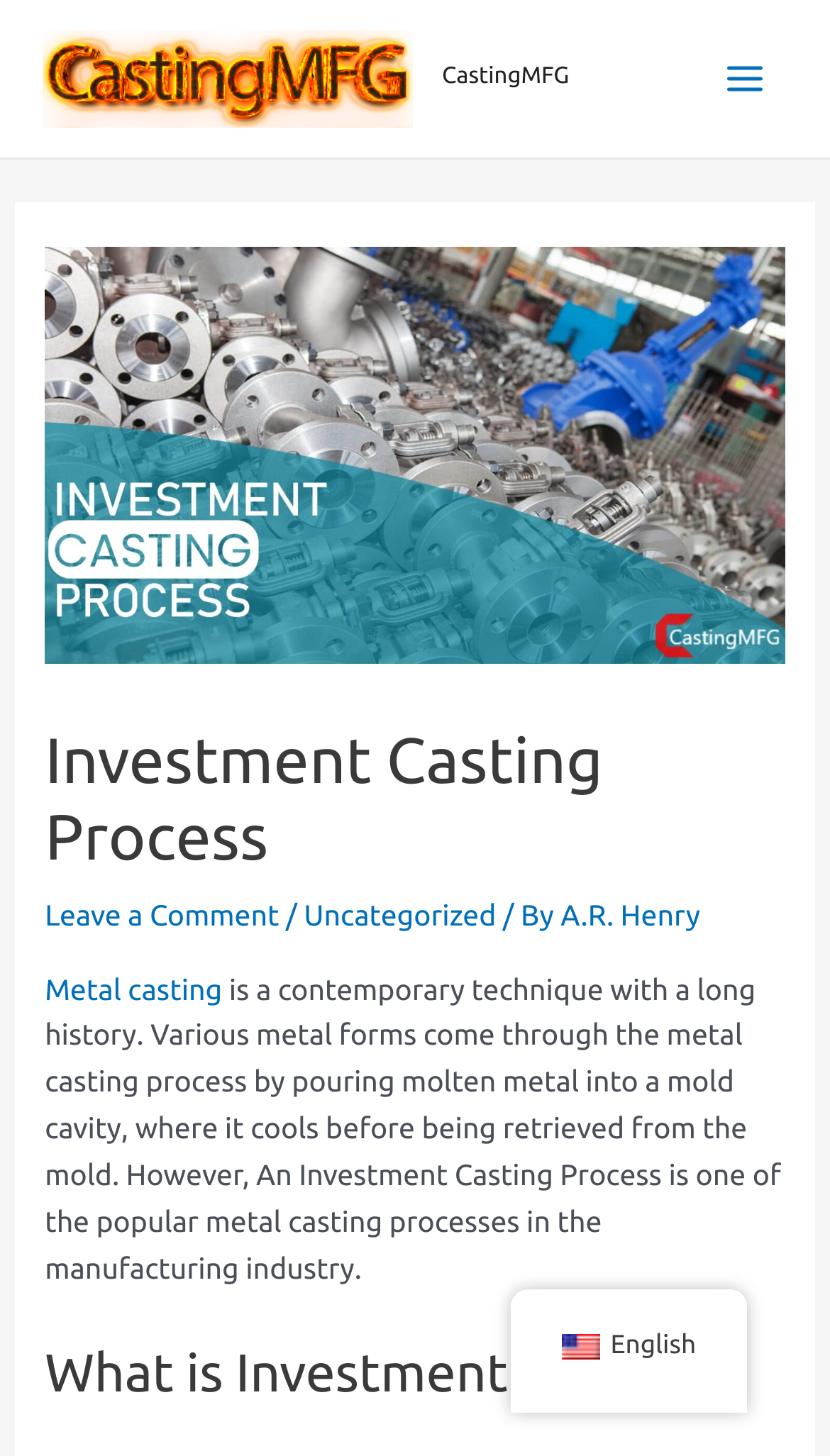Please determine the heading text of this webpage.

Investment Casting Process